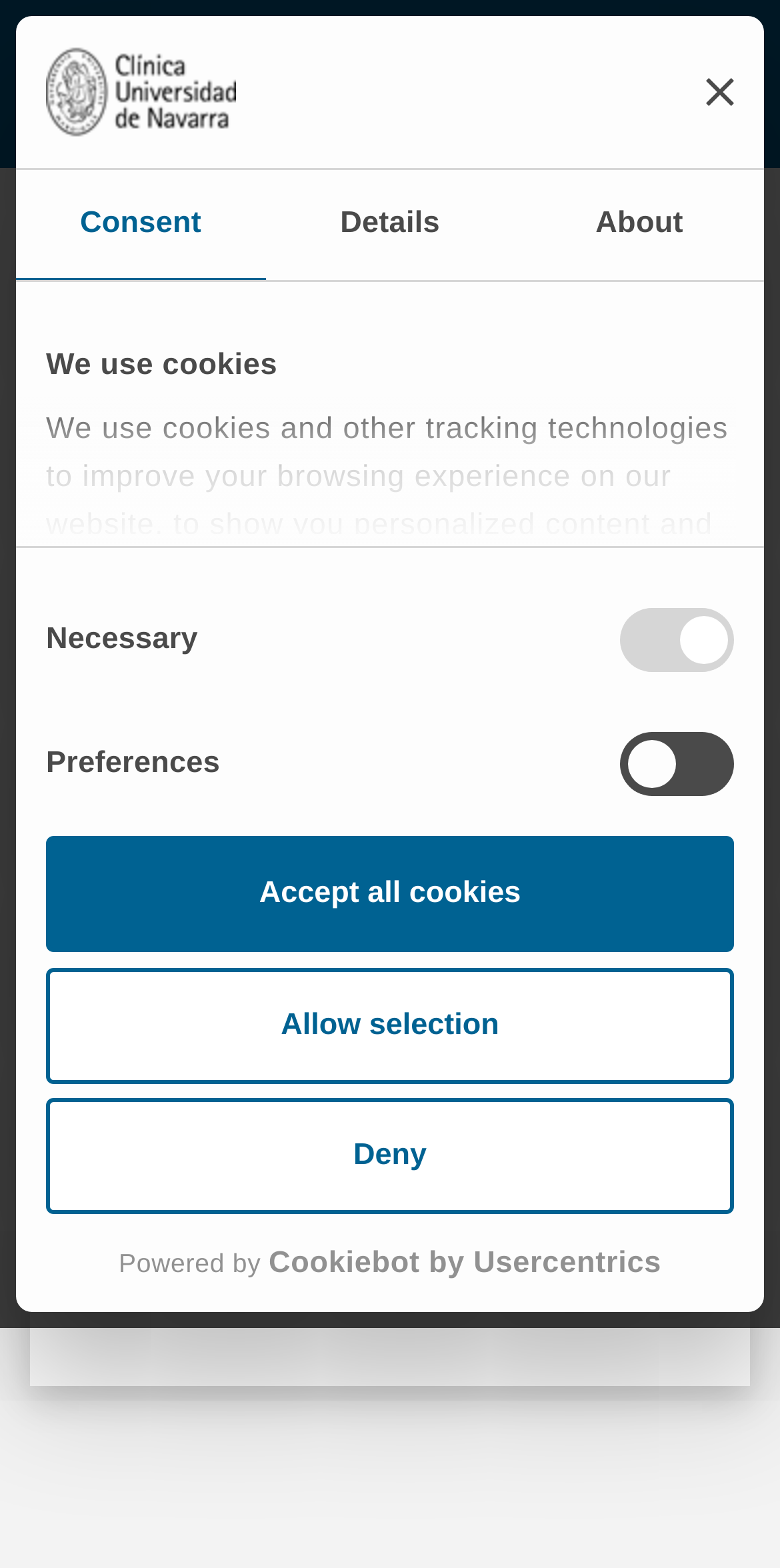What is the purpose of the cookies?
Answer the question with a single word or phrase, referring to the image.

Improve browsing experience